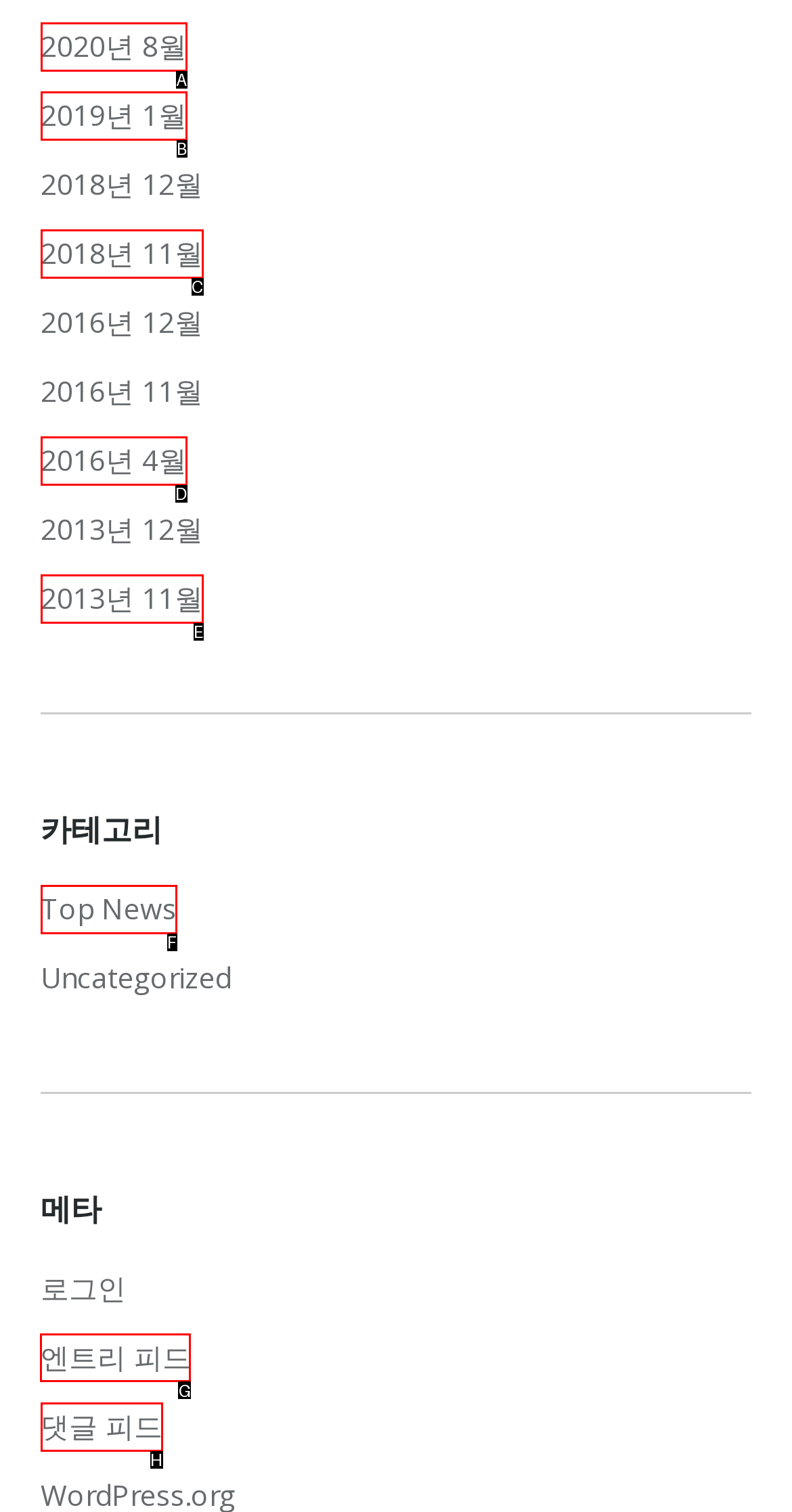Point out the HTML element I should click to achieve the following: Read about LayUp Reply with the letter of the selected element.

None